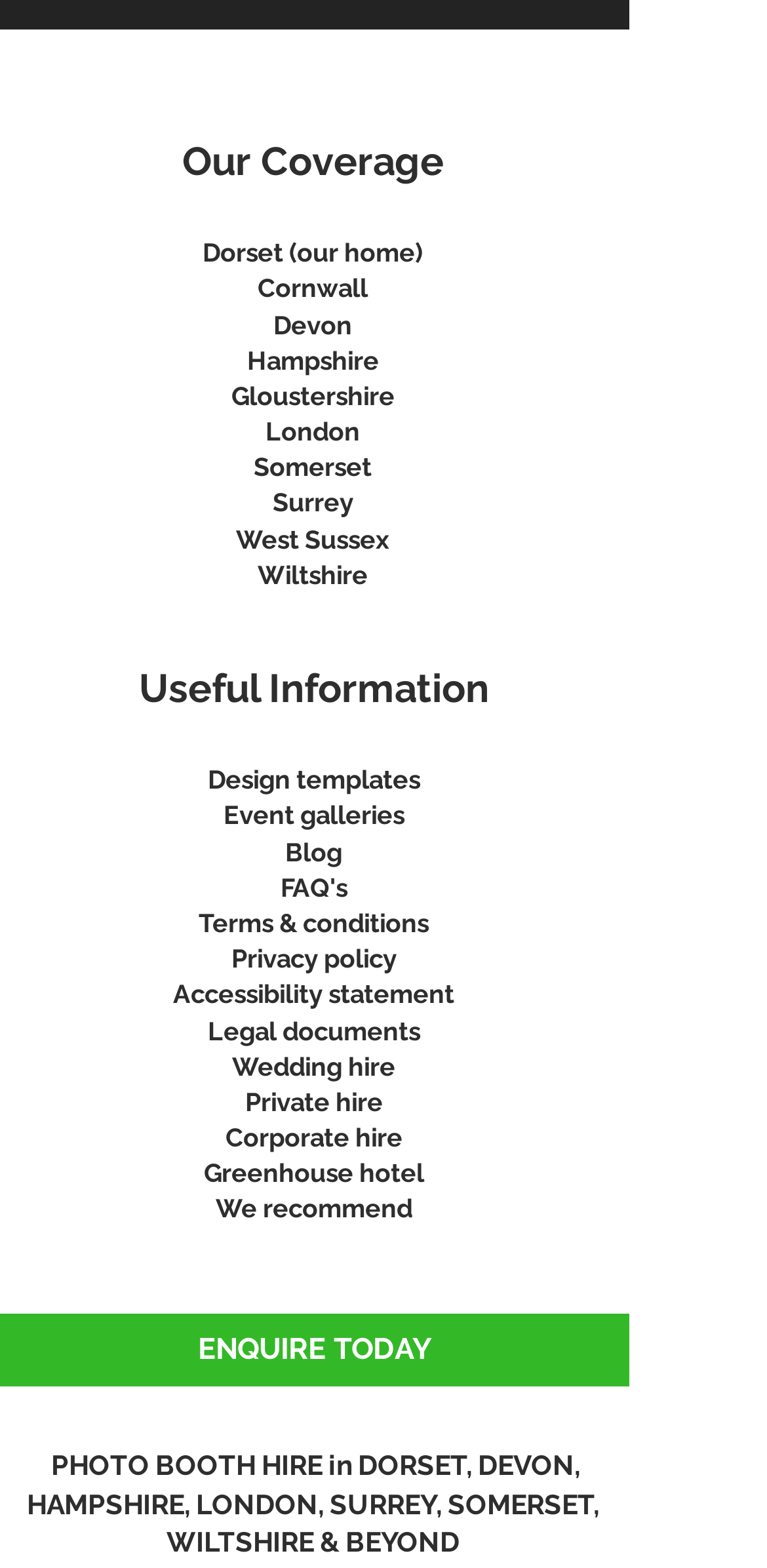What is the main service offered by the website?
Please answer the question with a detailed and comprehensive explanation.

The main service offered by the website is photo booth hire, as indicated by the heading 'PHOTO BOOTH HIRE in DORSET, DEVON, HAMPSHIRE, LONDON, SURREY, SOMERSET, WILTSHIRE & BEYOND' and the various links related to photo booth hire services.